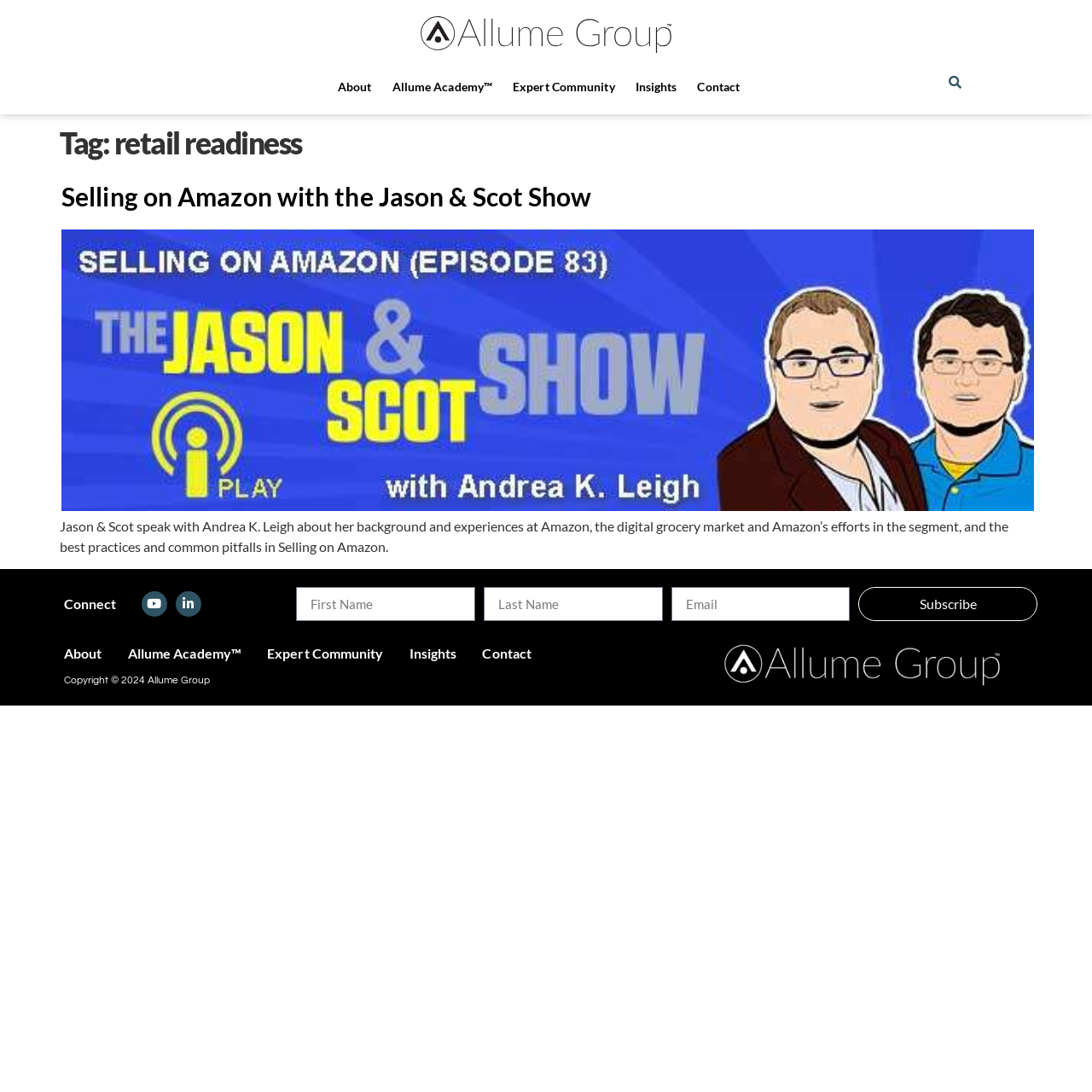Given the element description: "name="form_fields[field_6348a08]" placeholder="Last Name"", predict the bounding box coordinates of this UI element. The coordinates must be four float numbers between 0 and 1, given as [left, top, right, bottom].

[0.443, 0.538, 0.607, 0.569]